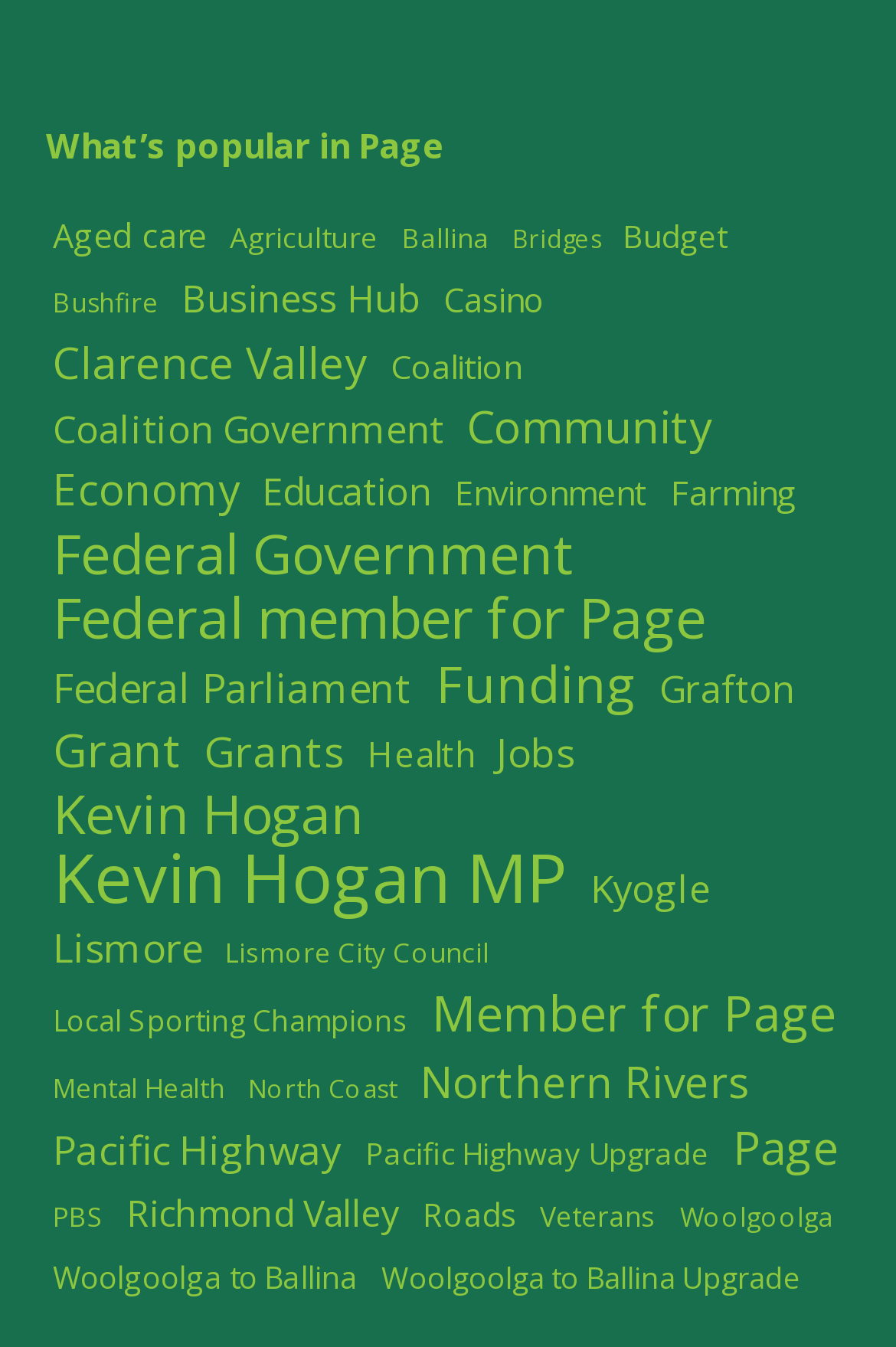Please pinpoint the bounding box coordinates for the region I should click to adhere to this instruction: "View Aged care items".

[0.051, 0.154, 0.238, 0.195]